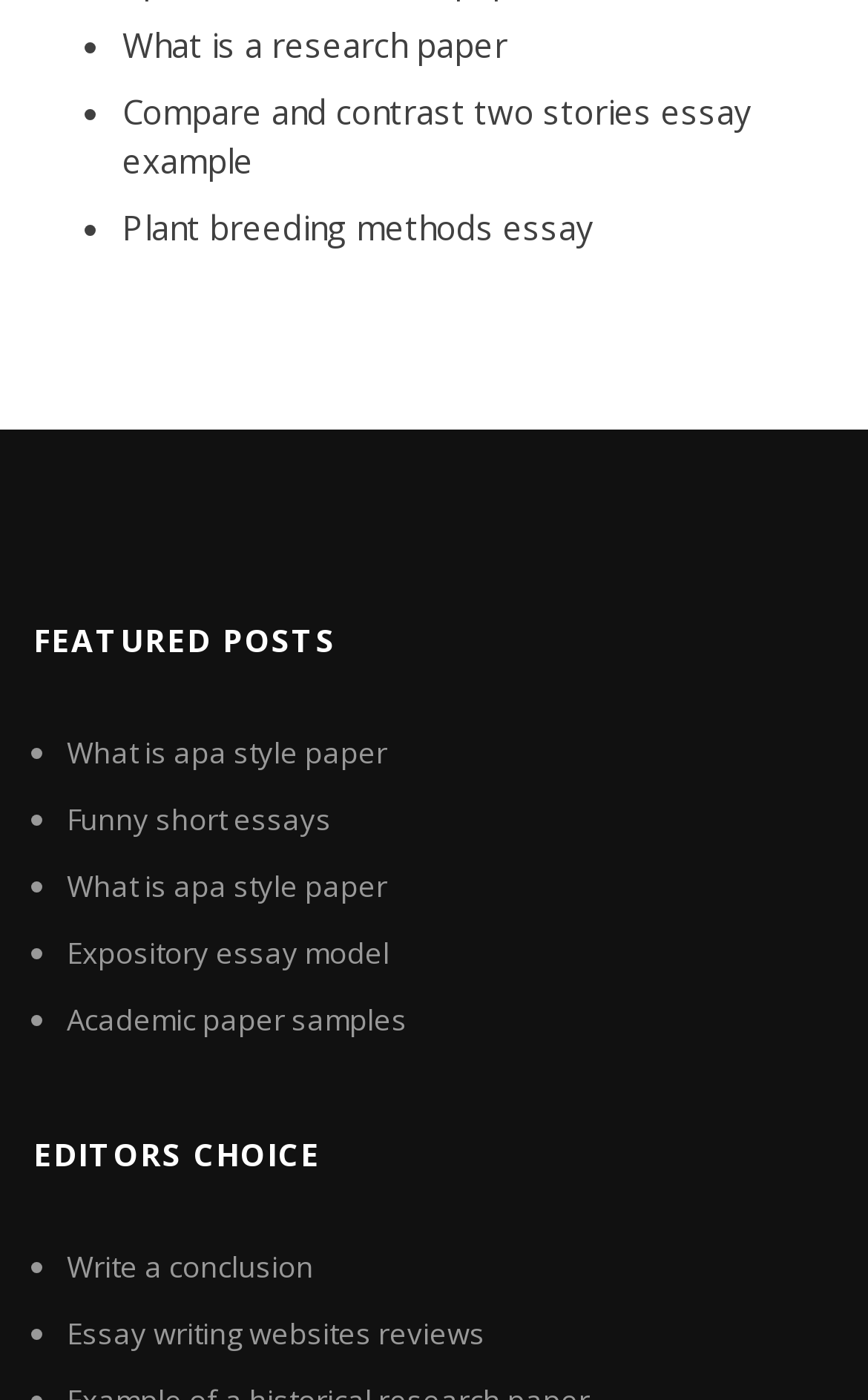Locate the bounding box coordinates of the segment that needs to be clicked to meet this instruction: "Learn about plant breeding methods essay".

[0.141, 0.146, 0.685, 0.178]